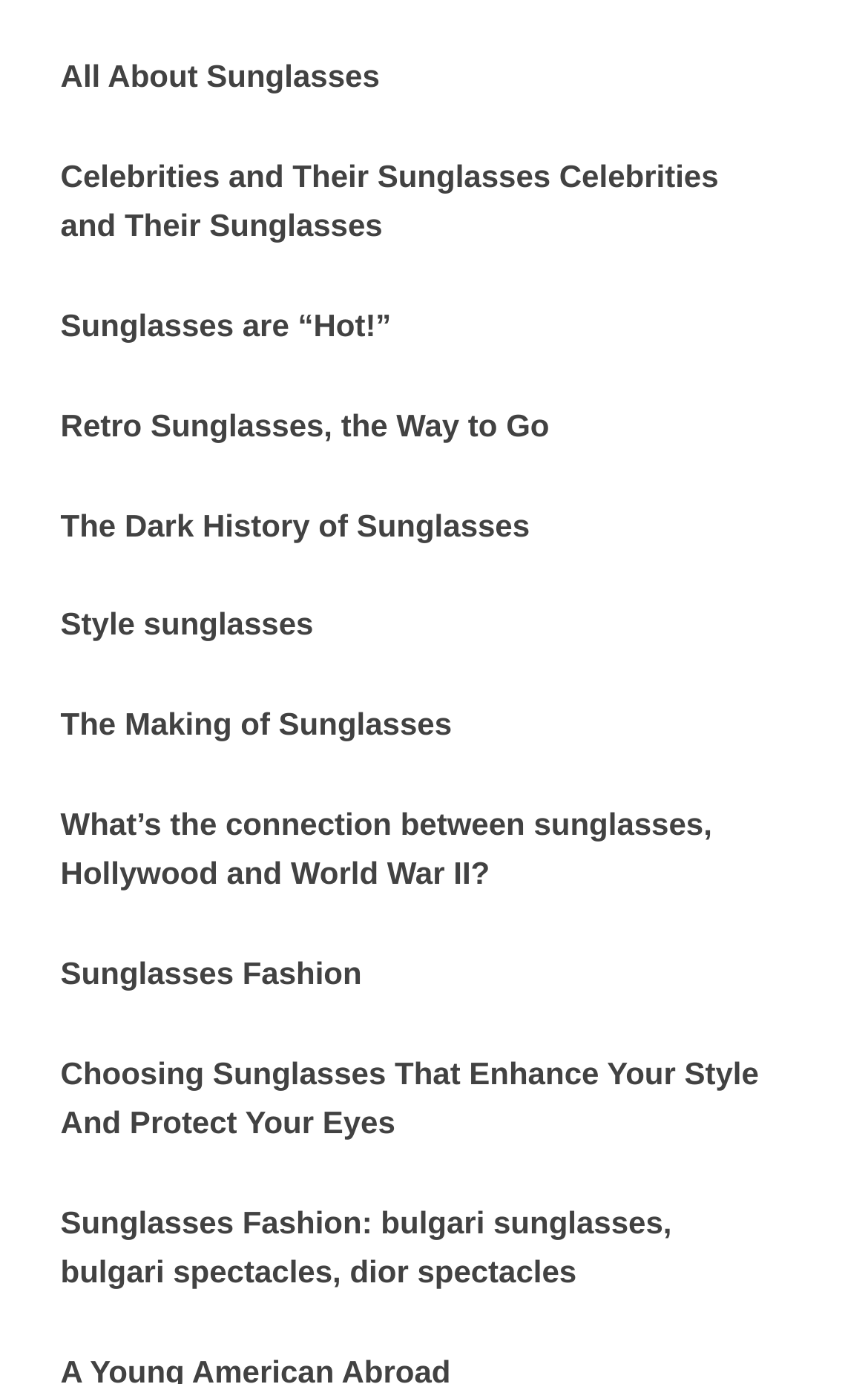Please provide a short answer using a single word or phrase for the question:
How many links are there on this webpage?

15